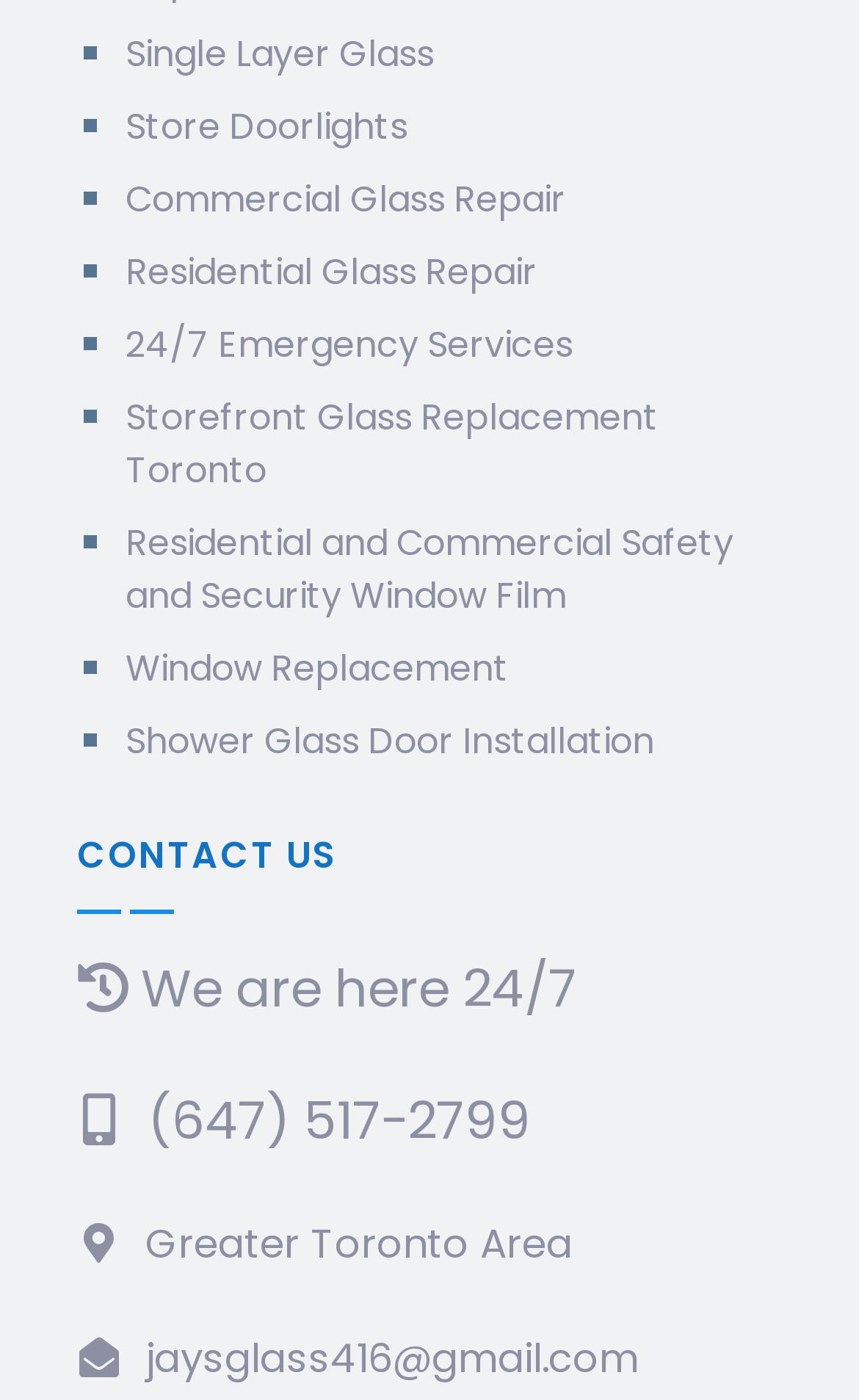Pinpoint the bounding box coordinates of the area that must be clicked to complete this instruction: "Send an email to jaysglass416@gmail.com".

[0.169, 0.951, 0.744, 0.99]